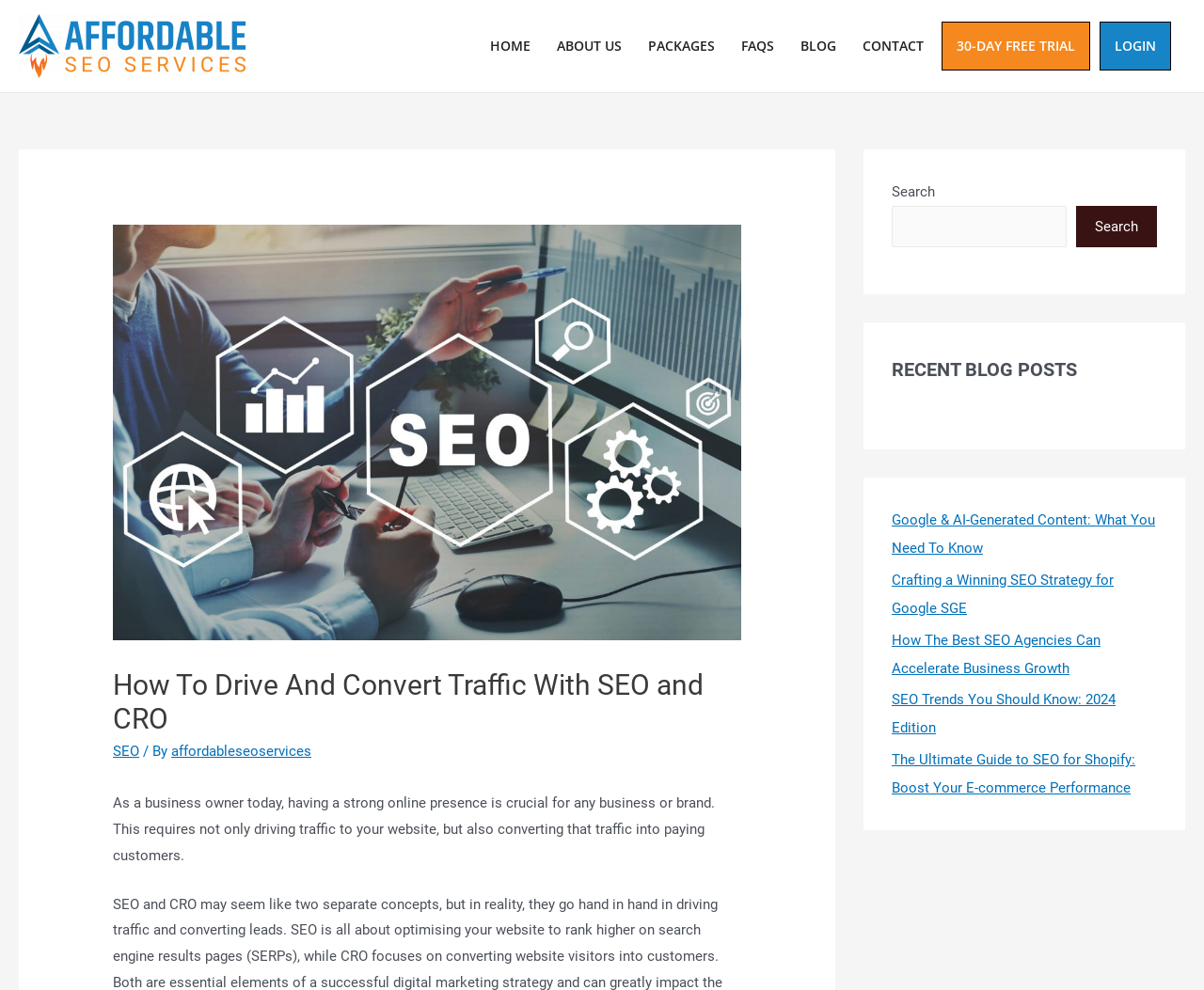Find the coordinates for the bounding box of the element with this description: "alt="Affordable SEO Services"".

[0.016, 0.037, 0.208, 0.054]